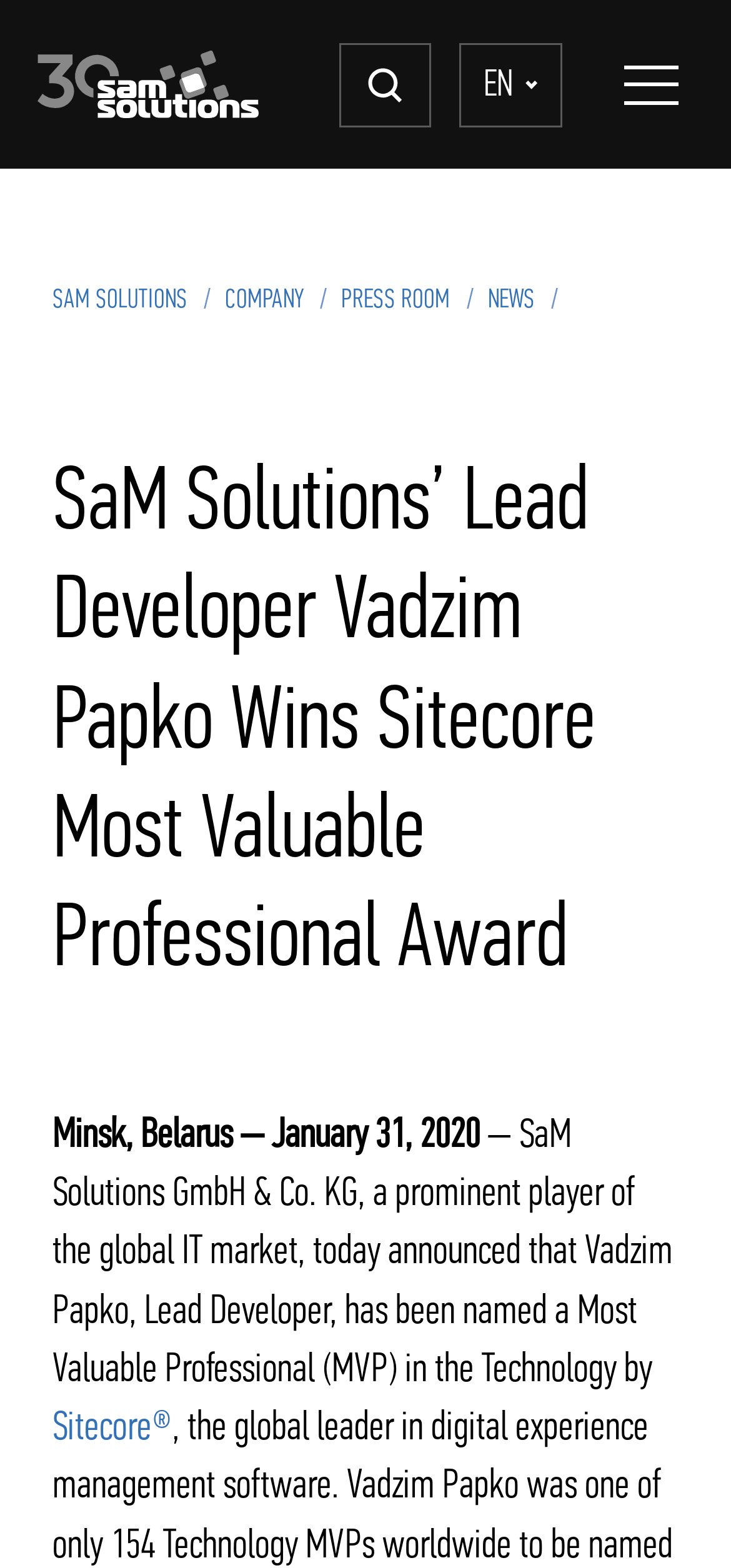What is Vadzim Papko's position?
Please provide a comprehensive and detailed answer to the question.

Vadzim Papko's position is mentioned in the main heading of the webpage, which states 'SaM Solutions’ Lead Developer Vadzim Papko Wins Sitecore Most Valuable Professional Award'.